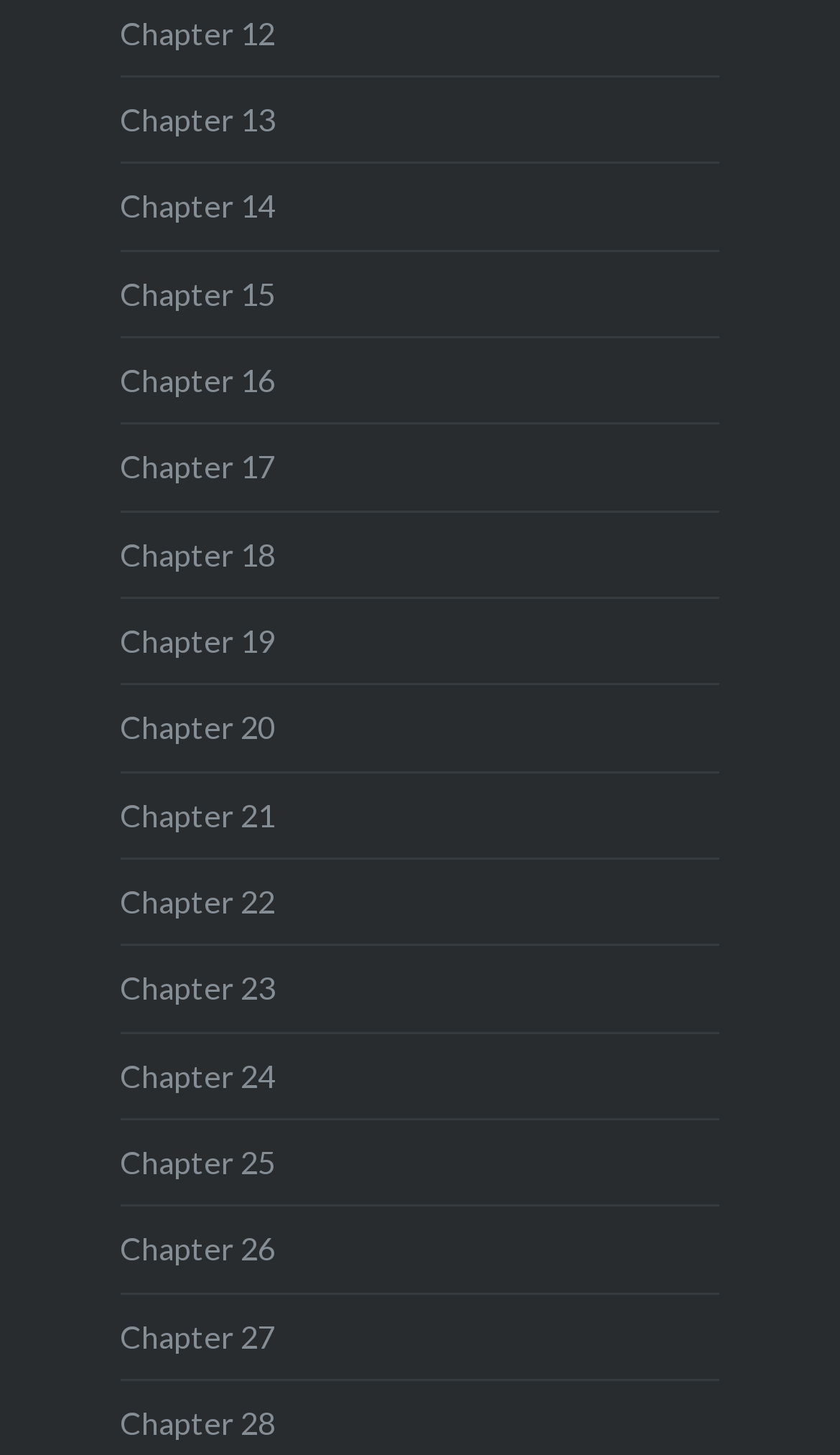Please provide a comprehensive response to the question below by analyzing the image: 
What is the last chapter available?

By examining the links on the webpage, I found that the last link is 'Chapter 28', which suggests that it is the last chapter available.